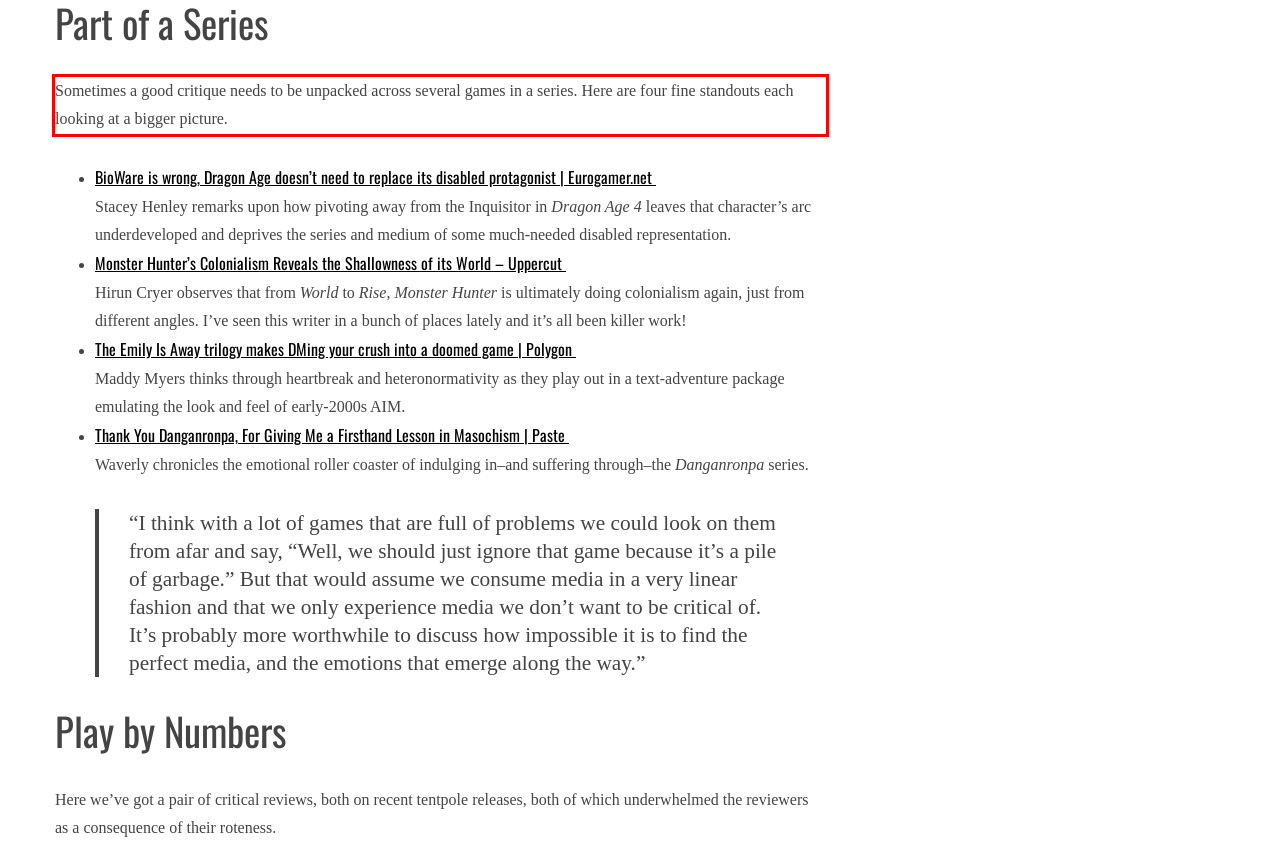Observe the screenshot of the webpage that includes a red rectangle bounding box. Conduct OCR on the content inside this red bounding box and generate the text.

Sometimes a good critique needs to be unpacked across several games in a series. Here are four fine standouts each looking at a bigger picture.